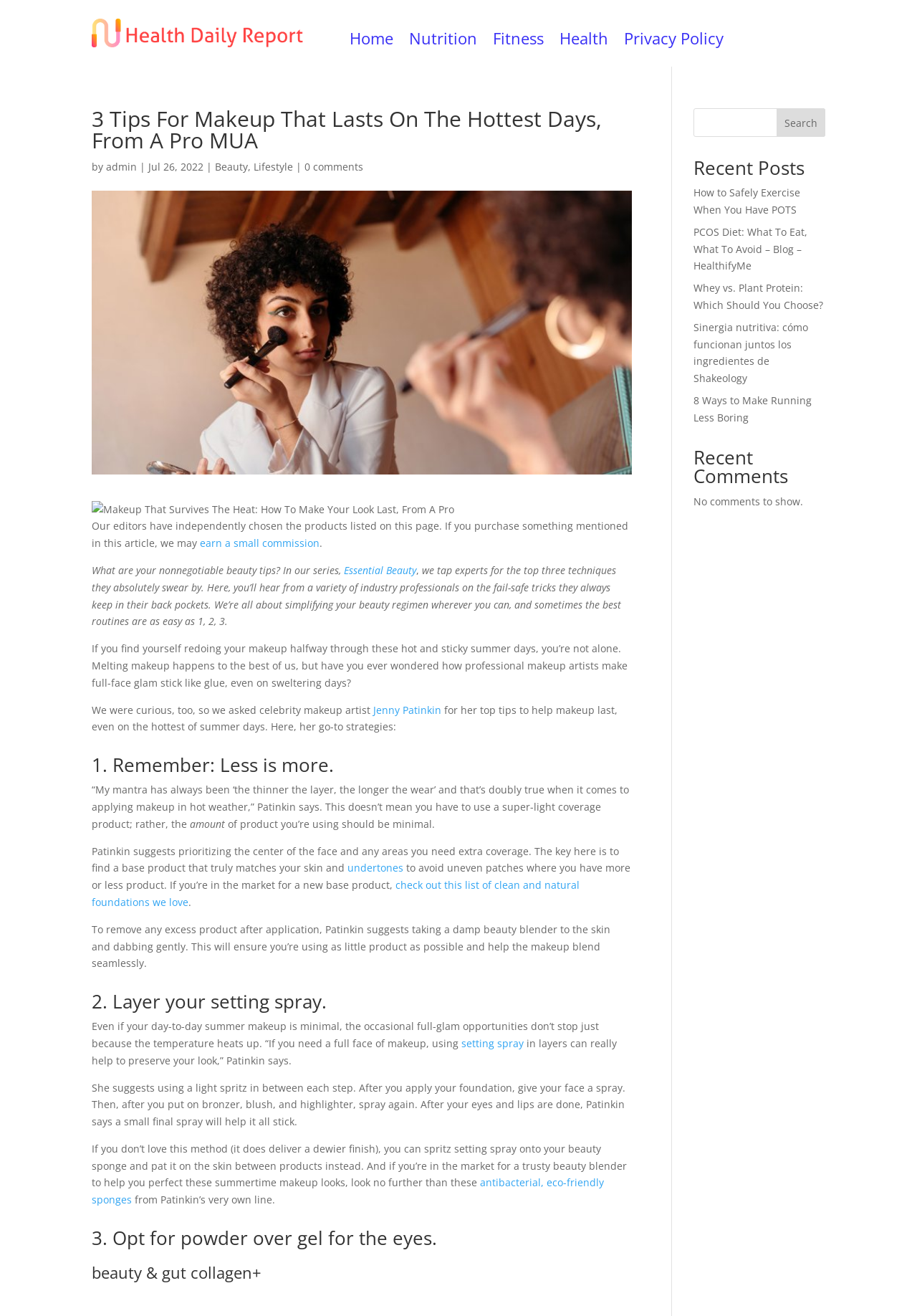What is the topic of the article?
Answer the question based on the image using a single word or a brief phrase.

Makeup tips